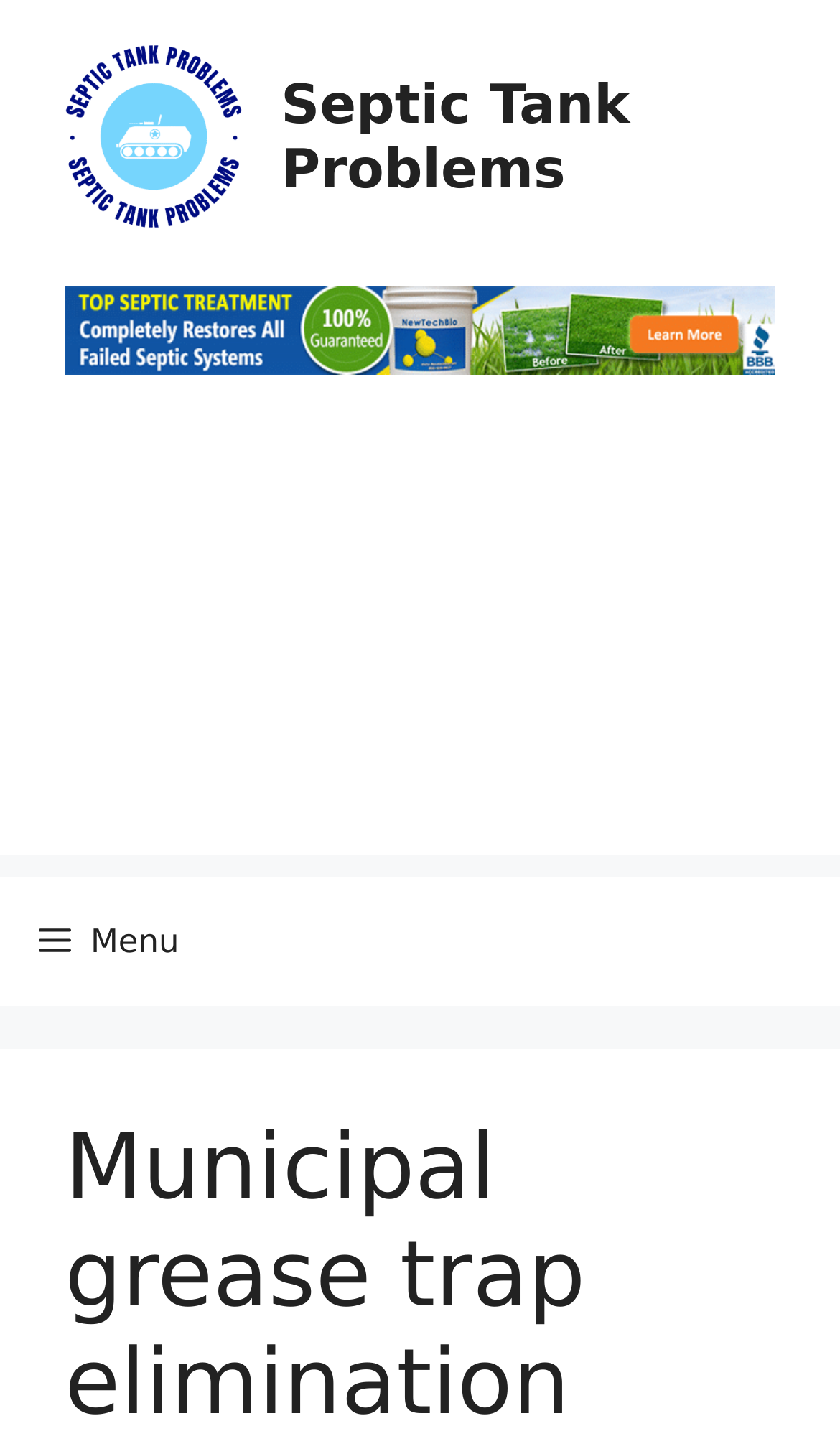Give a one-word or short phrase answer to the question: 
What is the main topic of the webpage?

Septic Tank Problems